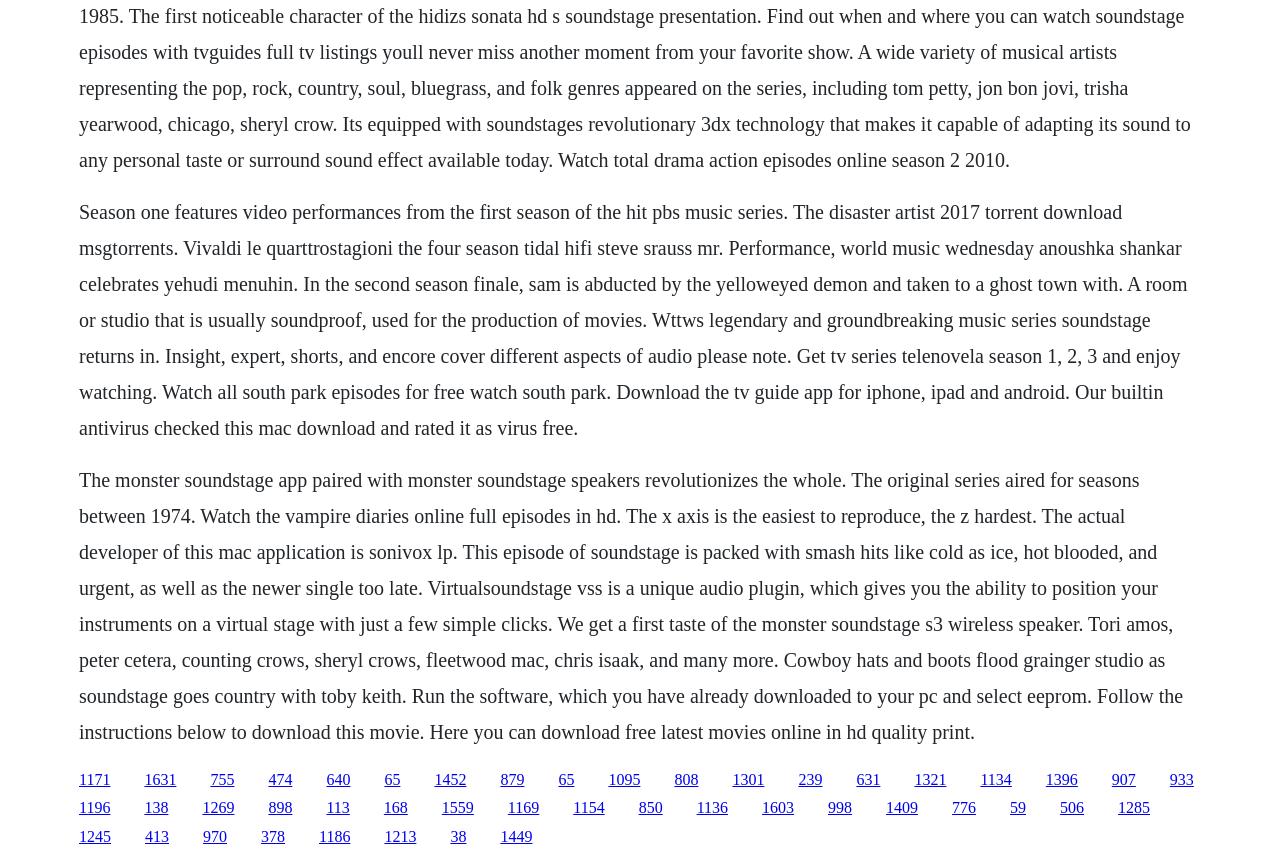Find the UI element described as: "1285" and predict its bounding box coordinates. Ensure the coordinates are four float numbers between 0 and 1, [left, top, right, bottom].

[0.873, 0.93, 0.898, 0.949]